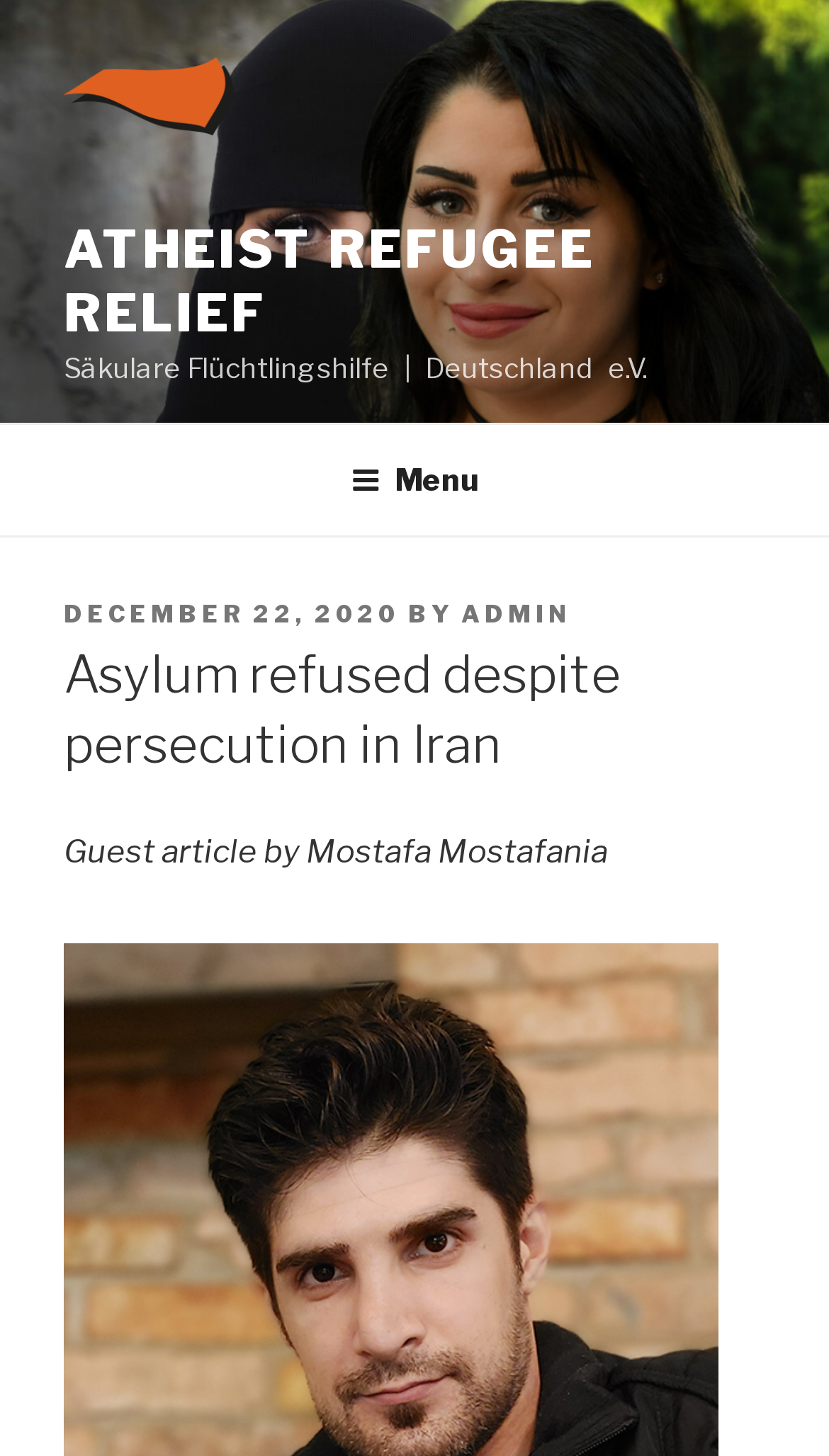Can you find and generate the webpage's heading?

Asylum refused despite persecution in Iran